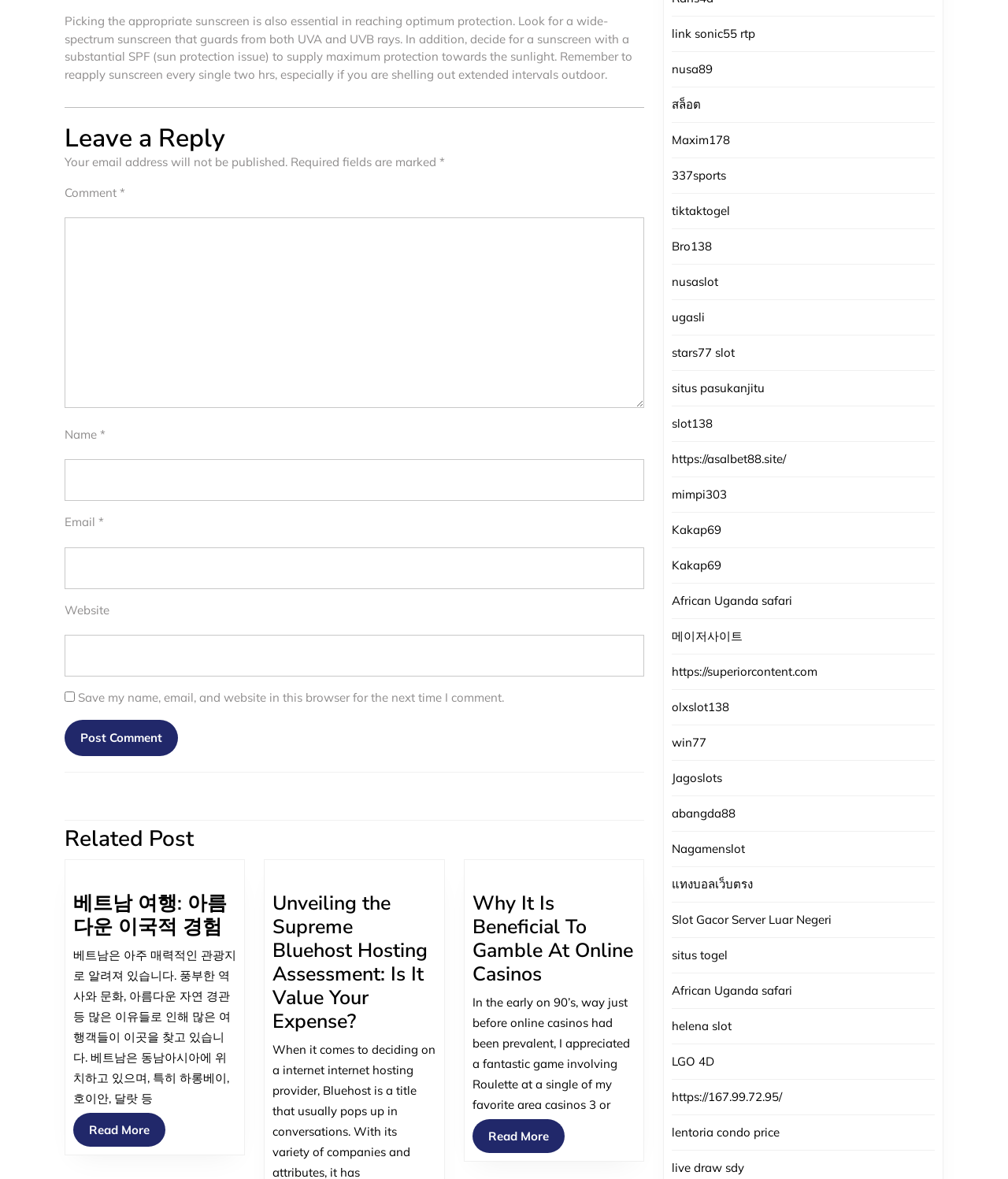Identify the bounding box coordinates for the UI element that matches this description: "parent_node: Email * aria-describedby="email-notes" name="email"".

[0.064, 0.464, 0.639, 0.5]